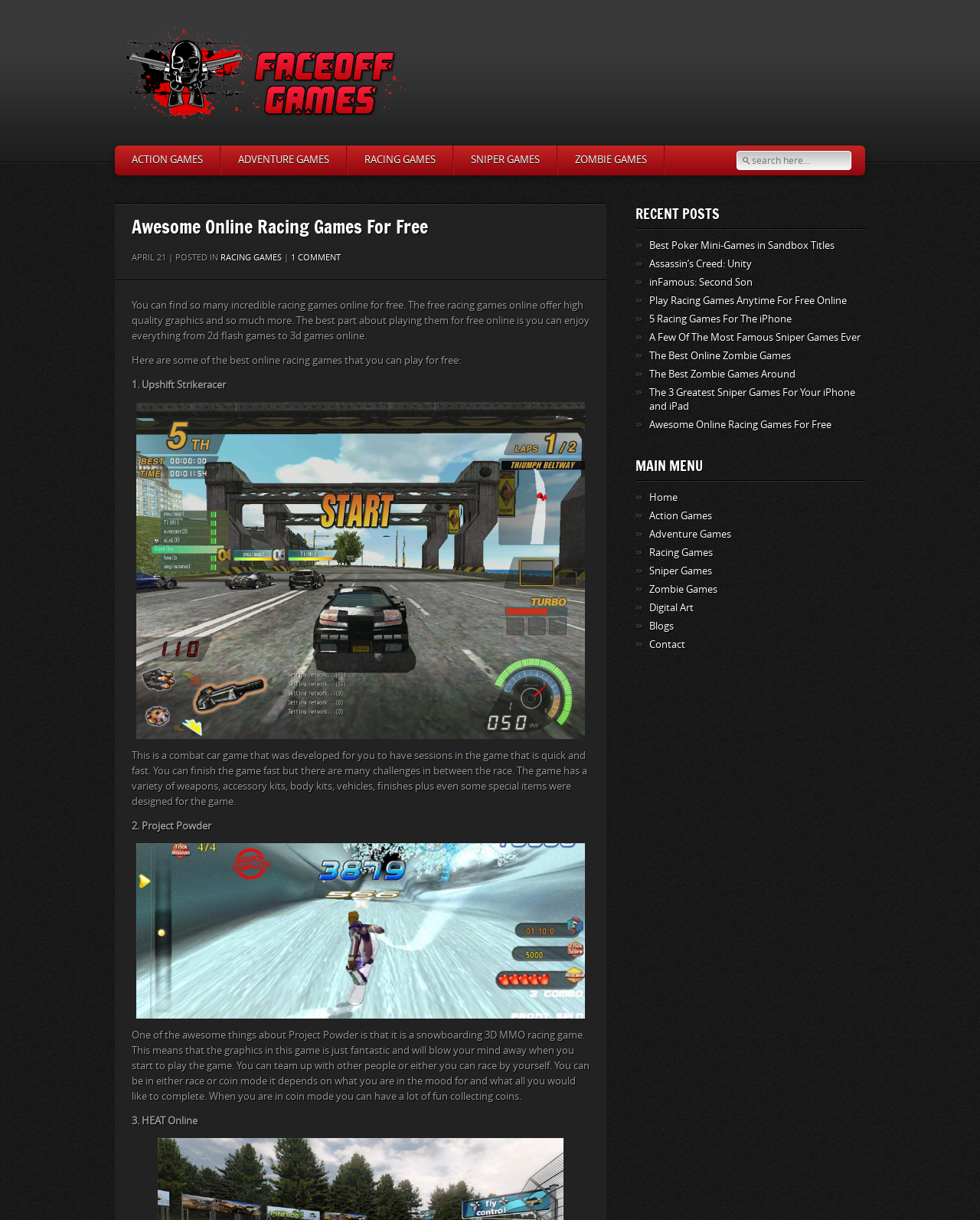How many online racing games are listed on this webpage?
Using the image as a reference, deliver a detailed and thorough answer to the question.

After analyzing the webpage content, I can see that there are three online racing games listed: Upshift Strikeracer, Project Powder, and HEAT Online. These games are described in detail, including their features and gameplay.